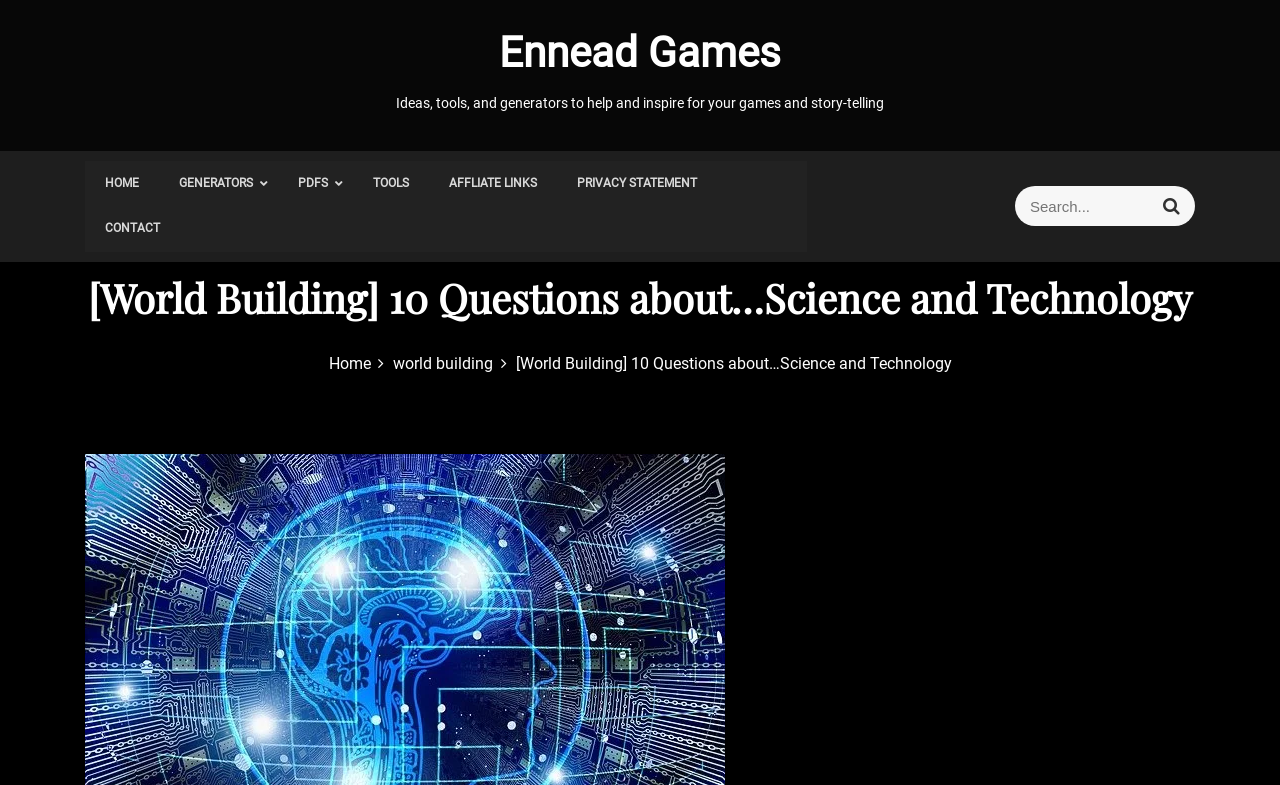Please look at the image and answer the question with a detailed explanation: What is the current page about?

The current page is about '10 Questions about Science and Technology', which can be inferred from the heading '[World Building] 10 Questions about…Science and Technology'.